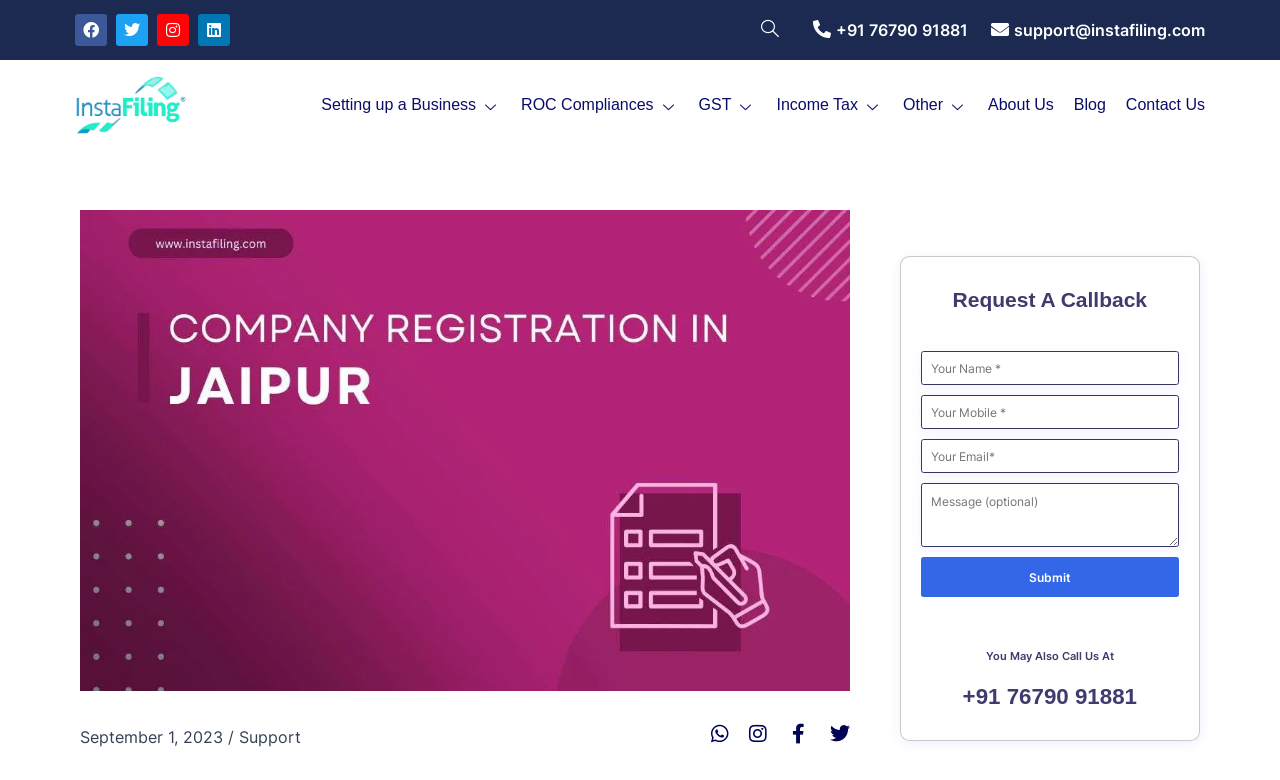Pinpoint the bounding box coordinates of the clickable area necessary to execute the following instruction: "Call the phone number". The coordinates should be given as four float numbers between 0 and 1, namely [left, top, right, bottom].

[0.653, 0.026, 0.756, 0.051]